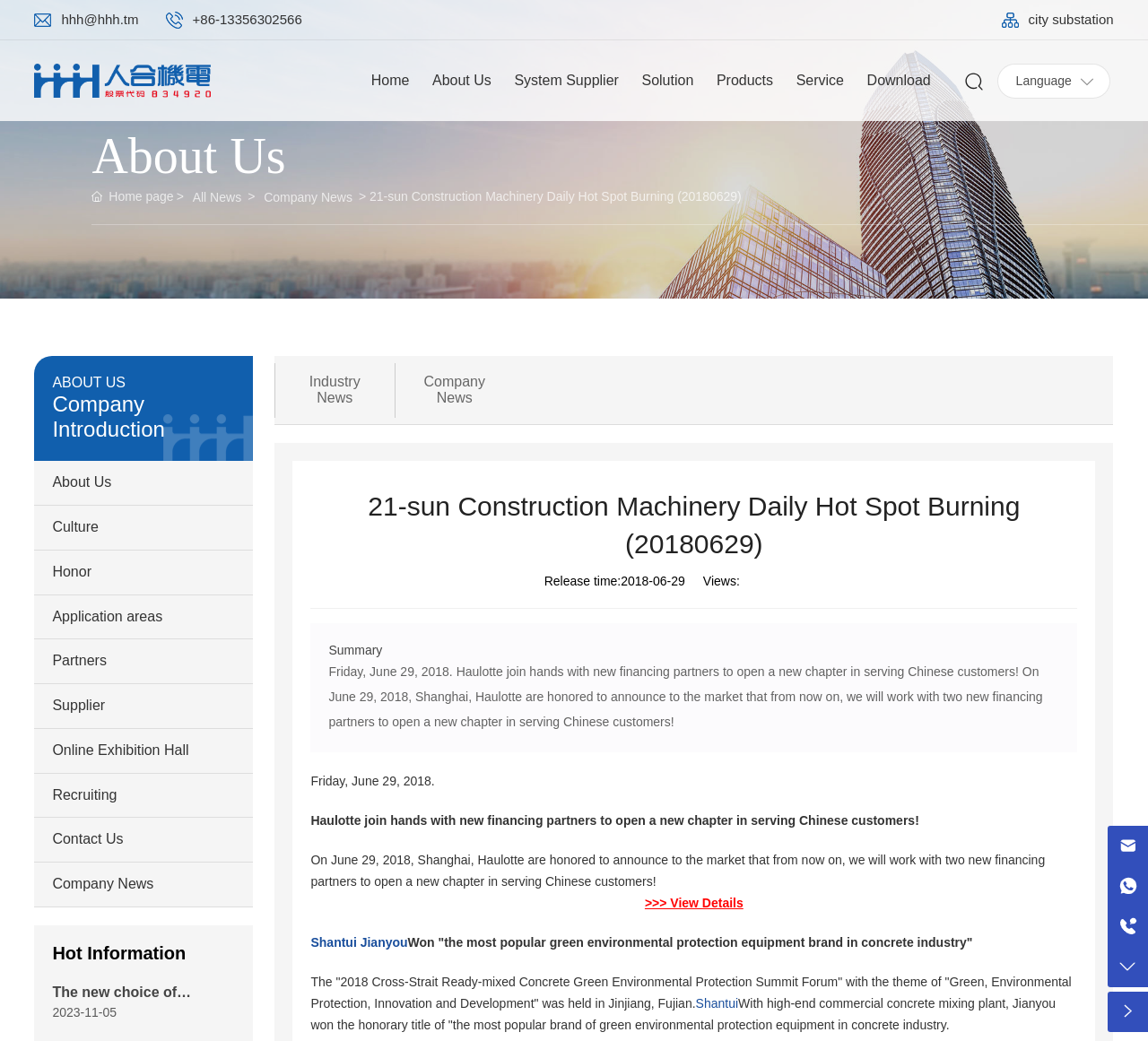Can you provide the bounding box coordinates for the element that should be clicked to implement the instruction: "Contact us through email"?

[0.965, 0.793, 1.0, 0.832]